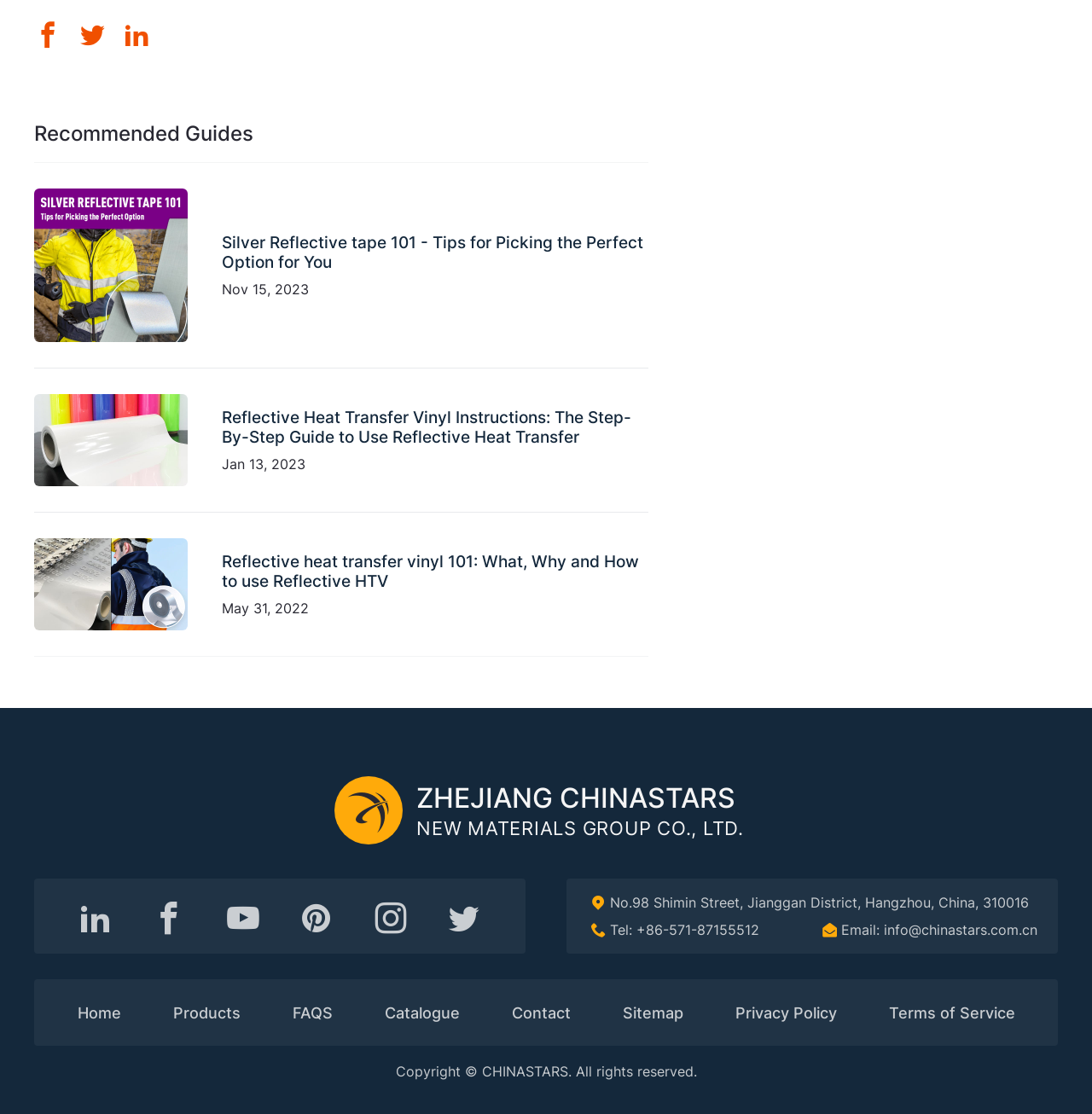Determine the bounding box coordinates of the clickable element to achieve the following action: 'Click the 'Recommended Guides' heading'. Provide the coordinates as four float values between 0 and 1, formatted as [left, top, right, bottom].

[0.031, 0.109, 0.594, 0.131]